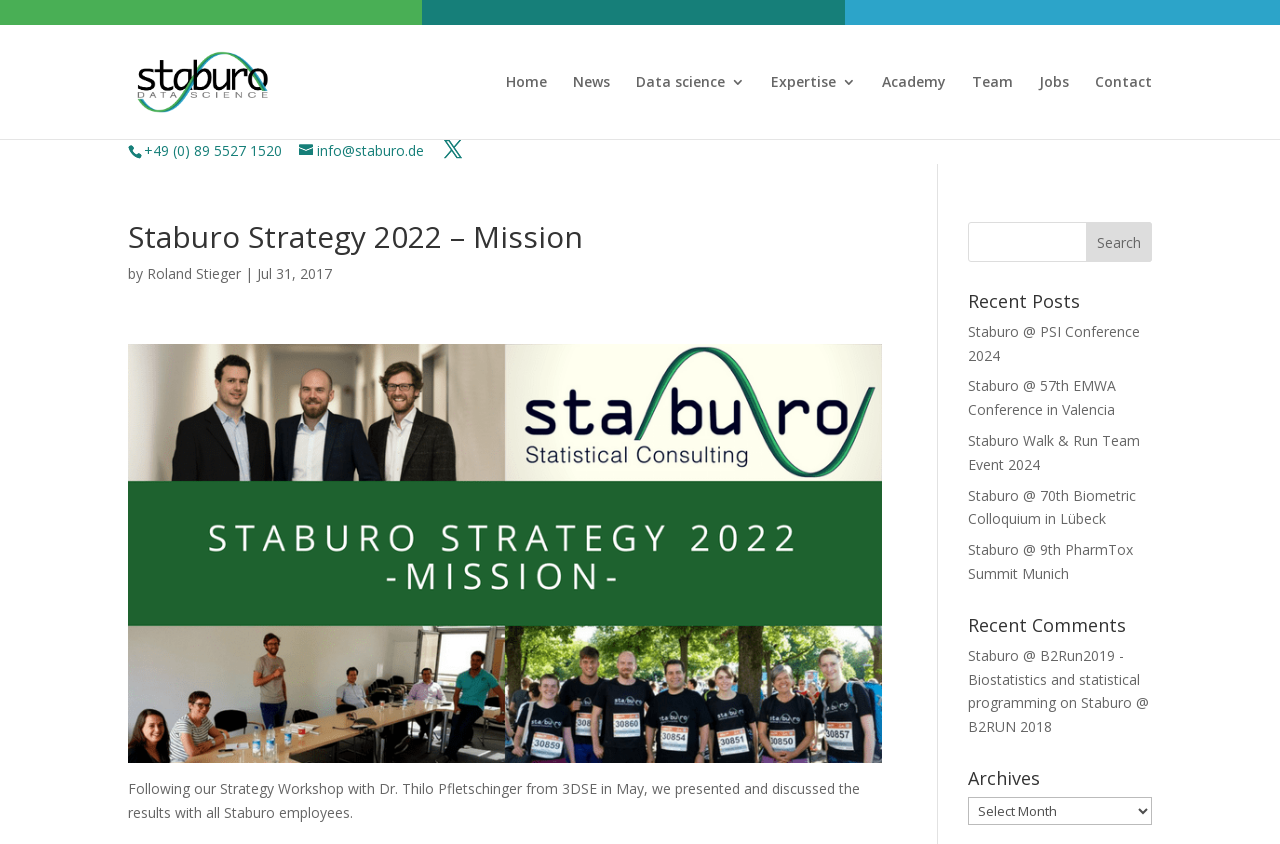Give a one-word or phrase response to the following question: What is the date of the article about Staburo Strategy 2022?

Jul 31, 2017